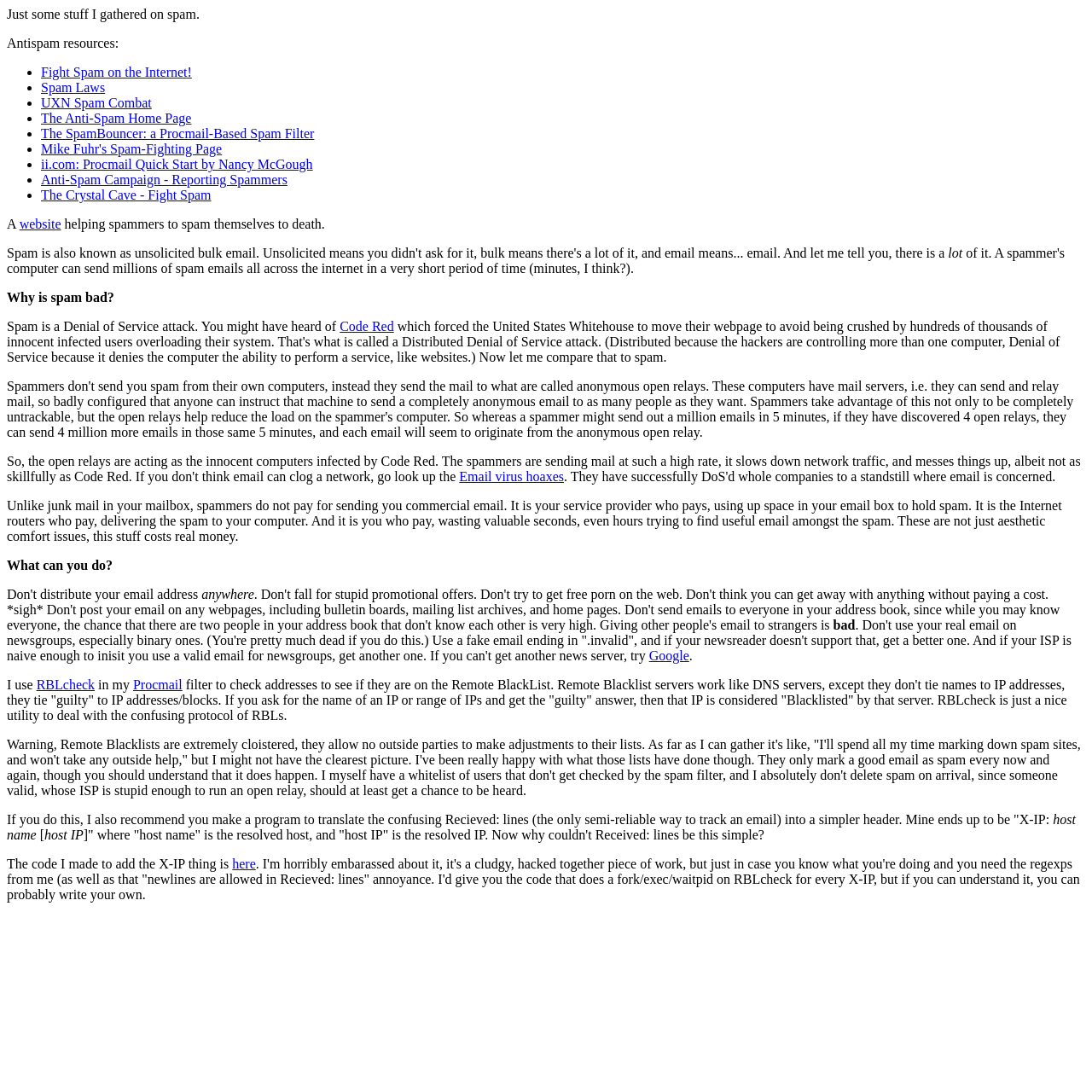Answer the question using only one word or a concise phrase: What is the purpose of Remote Blacklists?

Mark spam sites